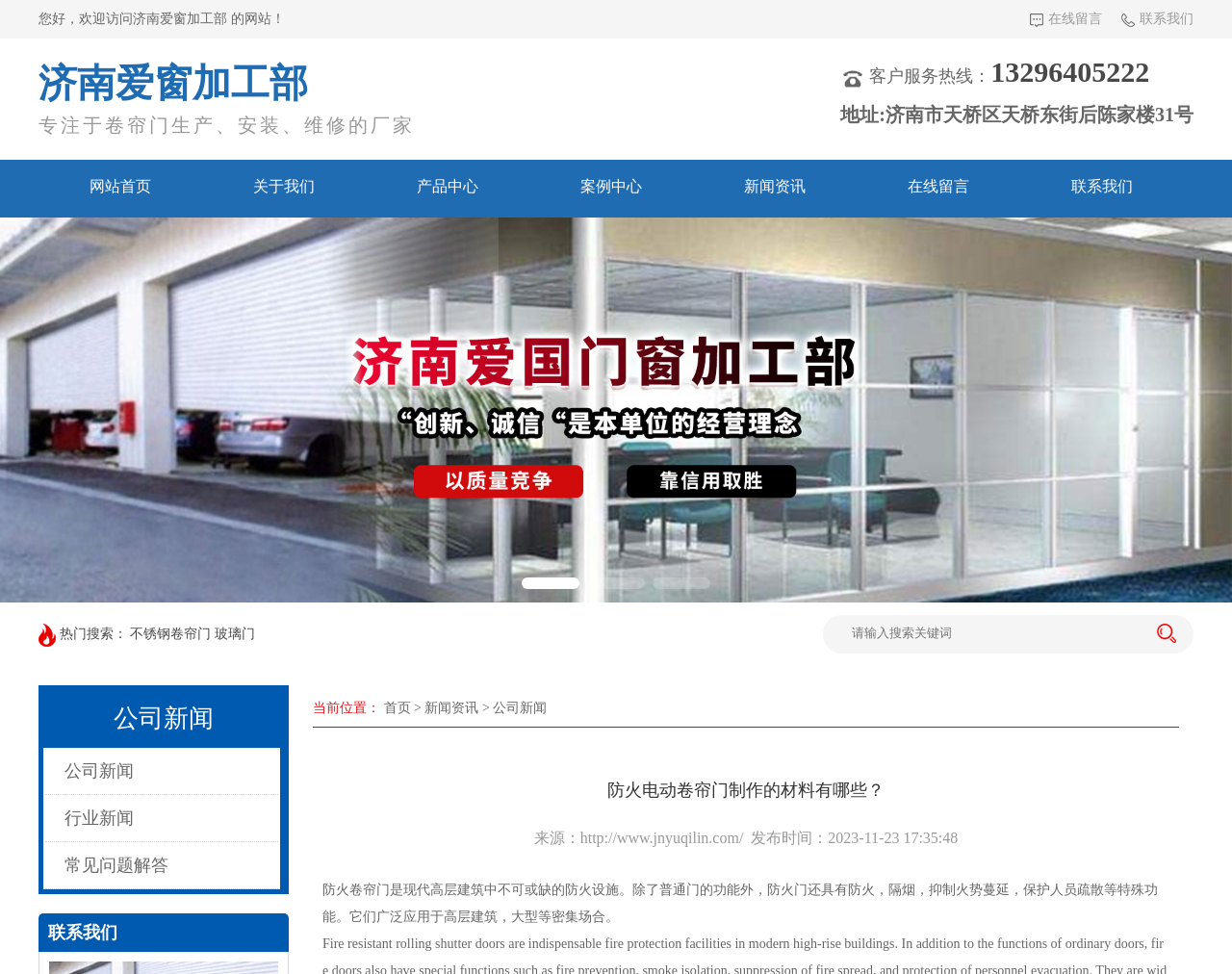What is the release time of the current news?
Look at the screenshot and give a one-word or phrase answer.

2023-11-23 17:35:48